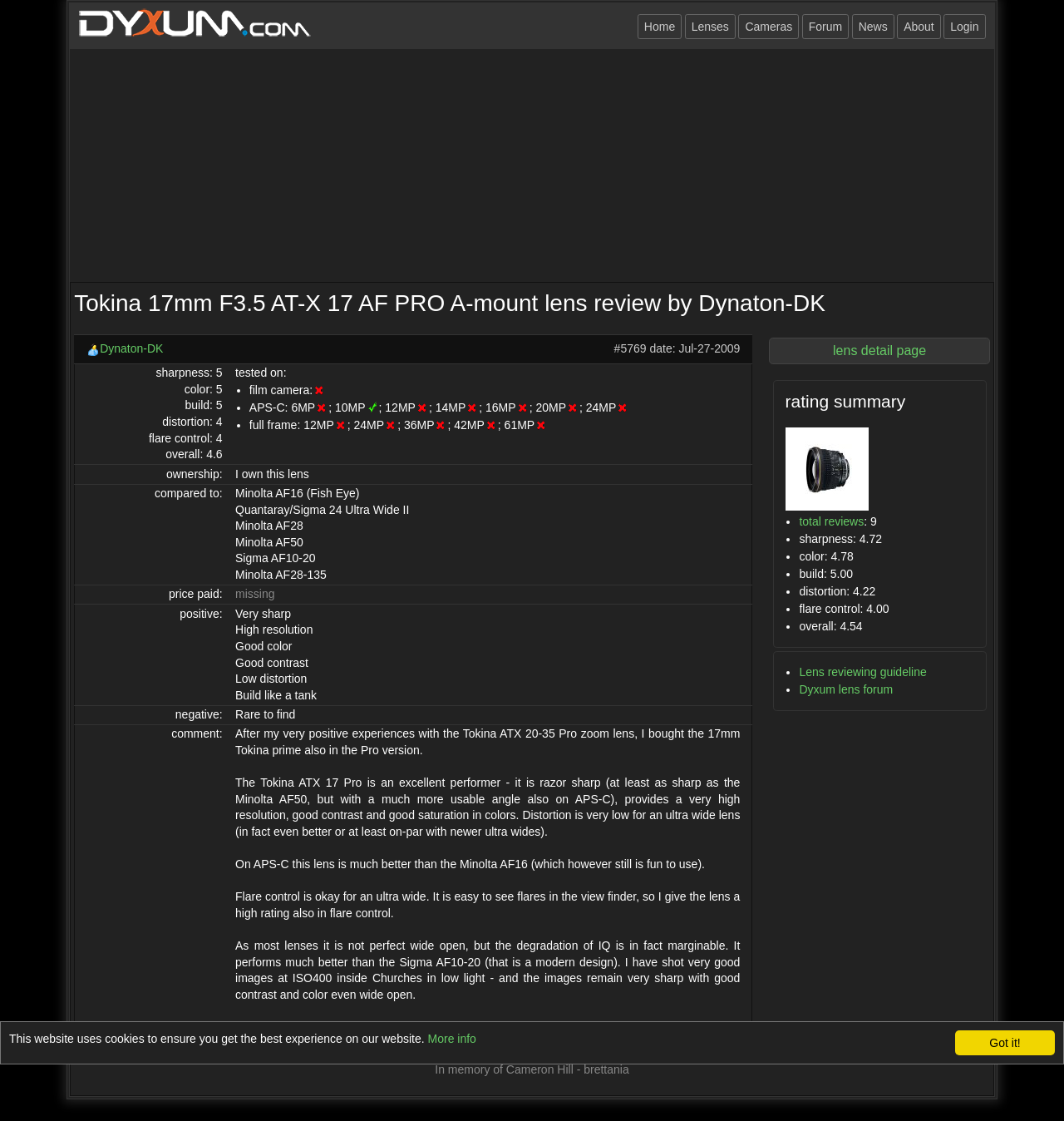What is the price paid for this lens?
Look at the image and answer the question with a single word or phrase.

missing